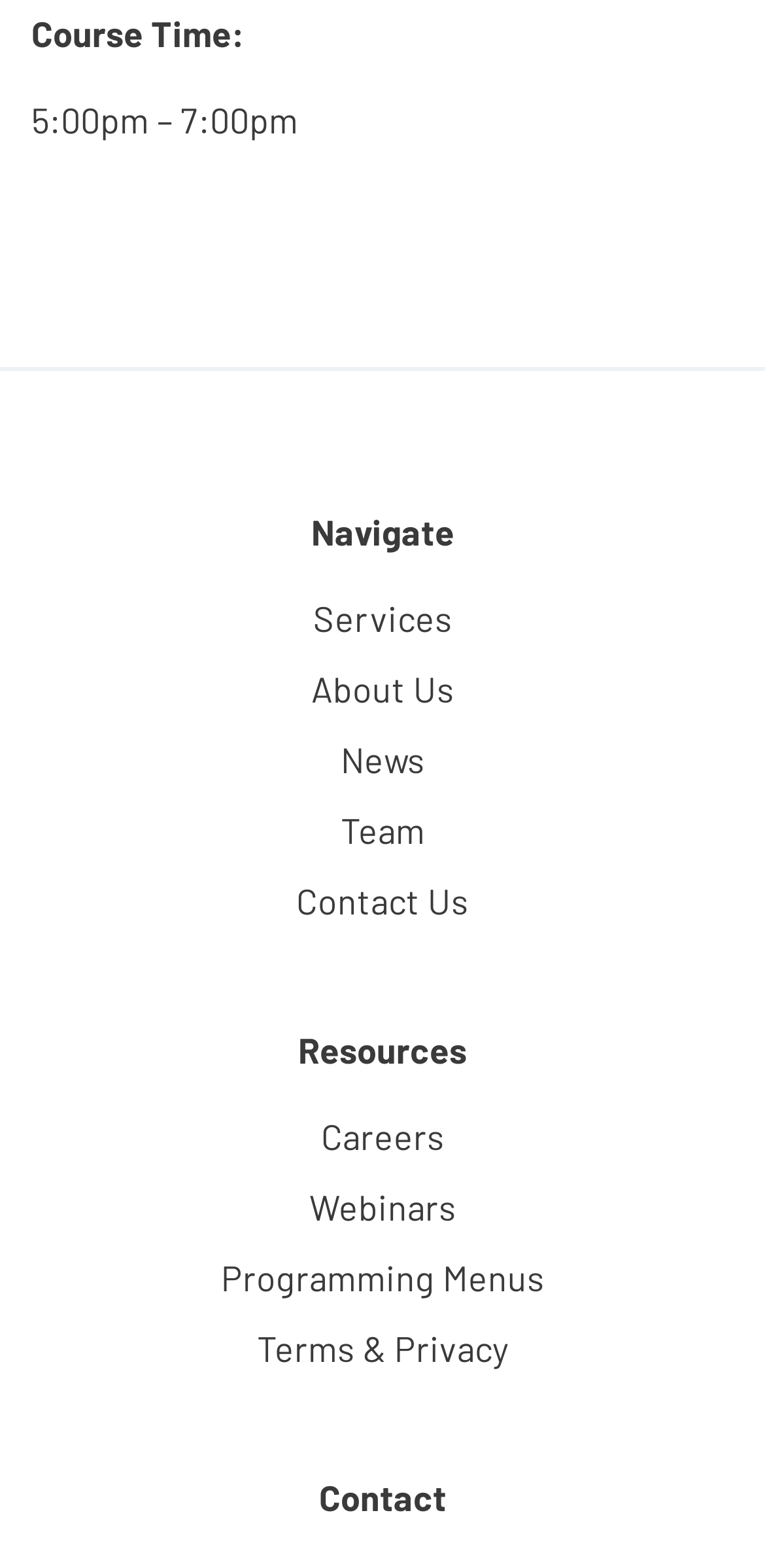Determine the bounding box coordinates for the HTML element described here: "Menu Menu".

None